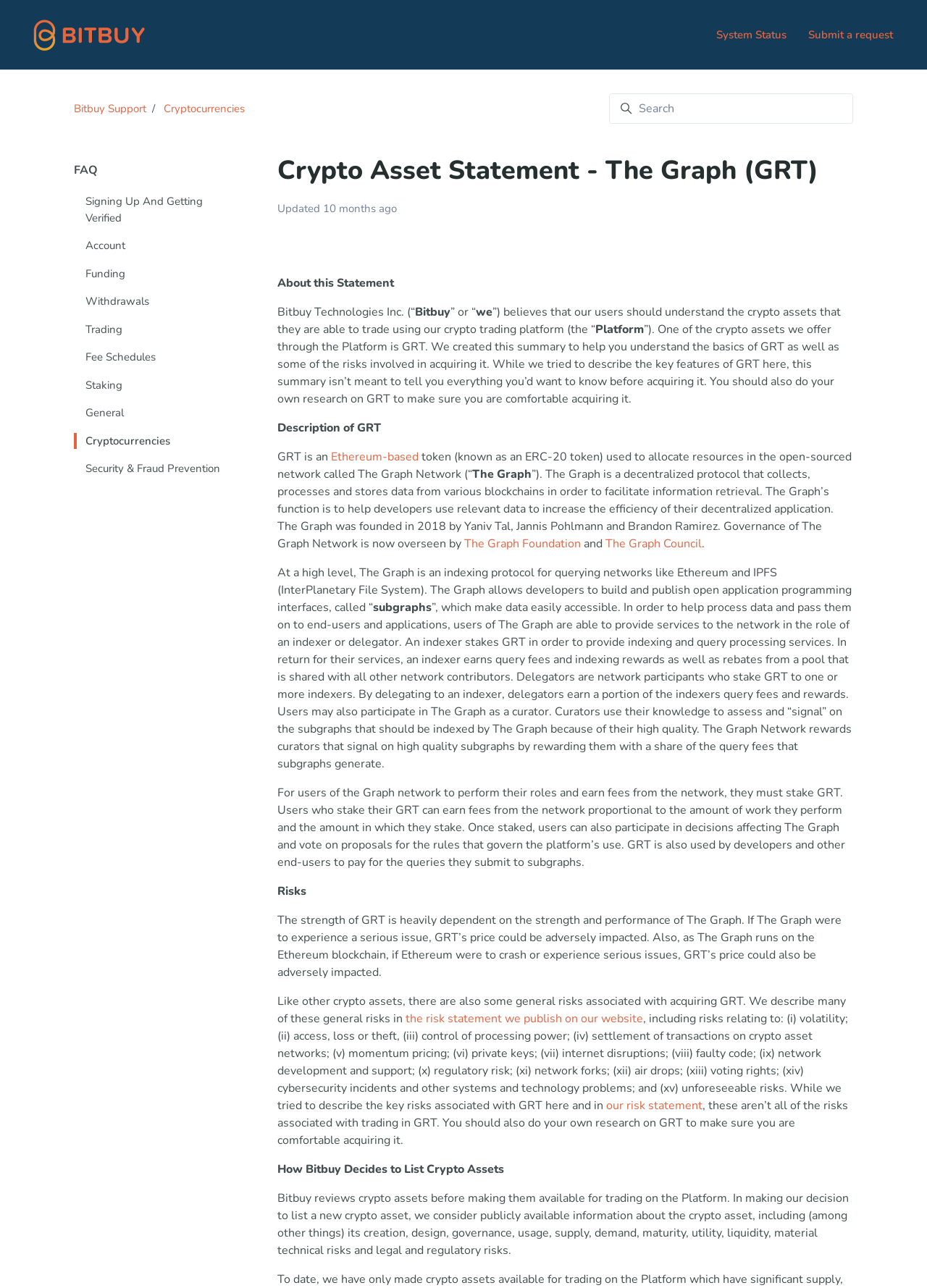Use a single word or phrase to answer the question: 
What is the name of the cryptocurrency described on this page?

GRT